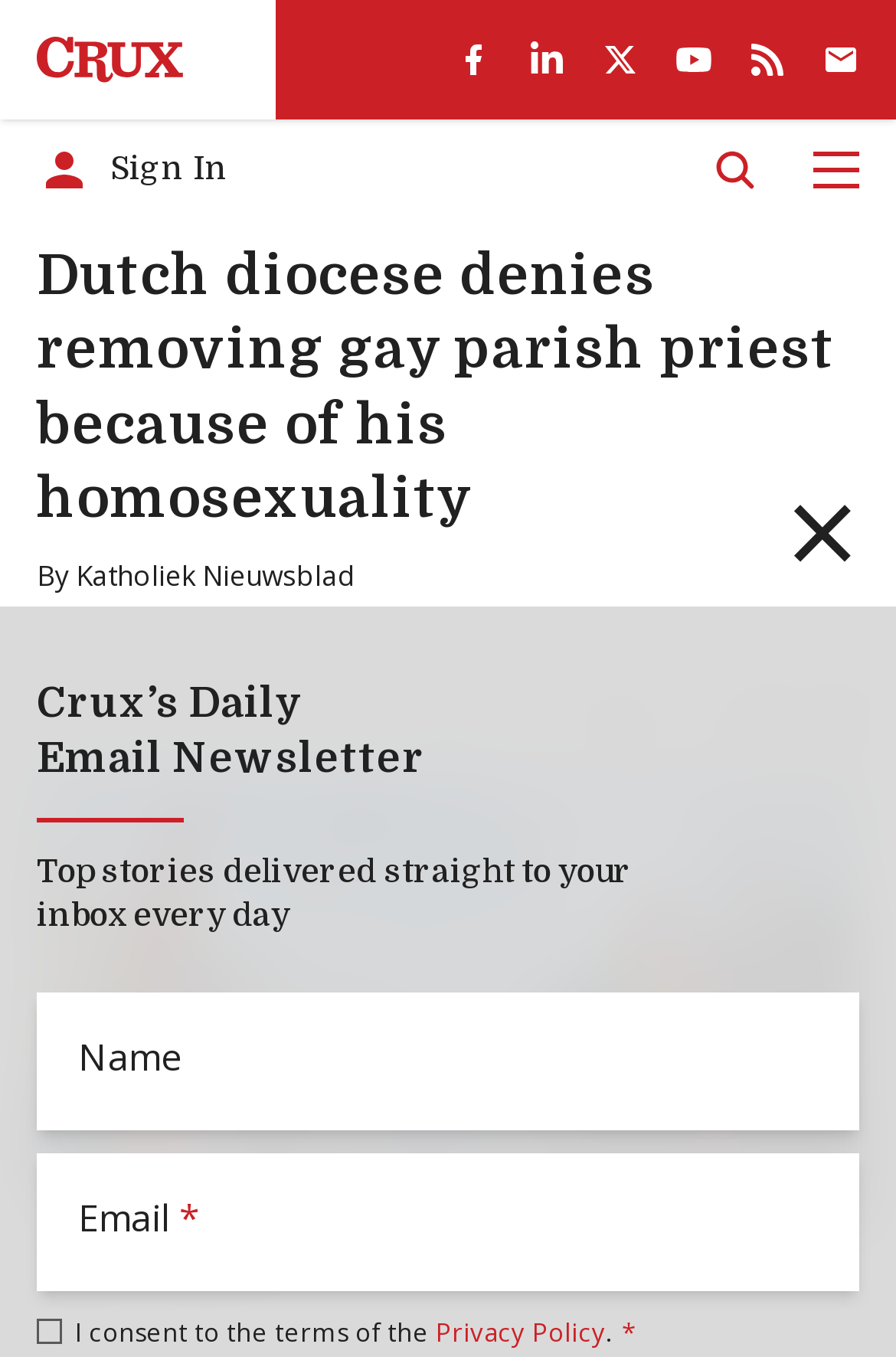Show the bounding box coordinates for the HTML element described as: "Sign In".

[0.041, 0.105, 0.254, 0.145]